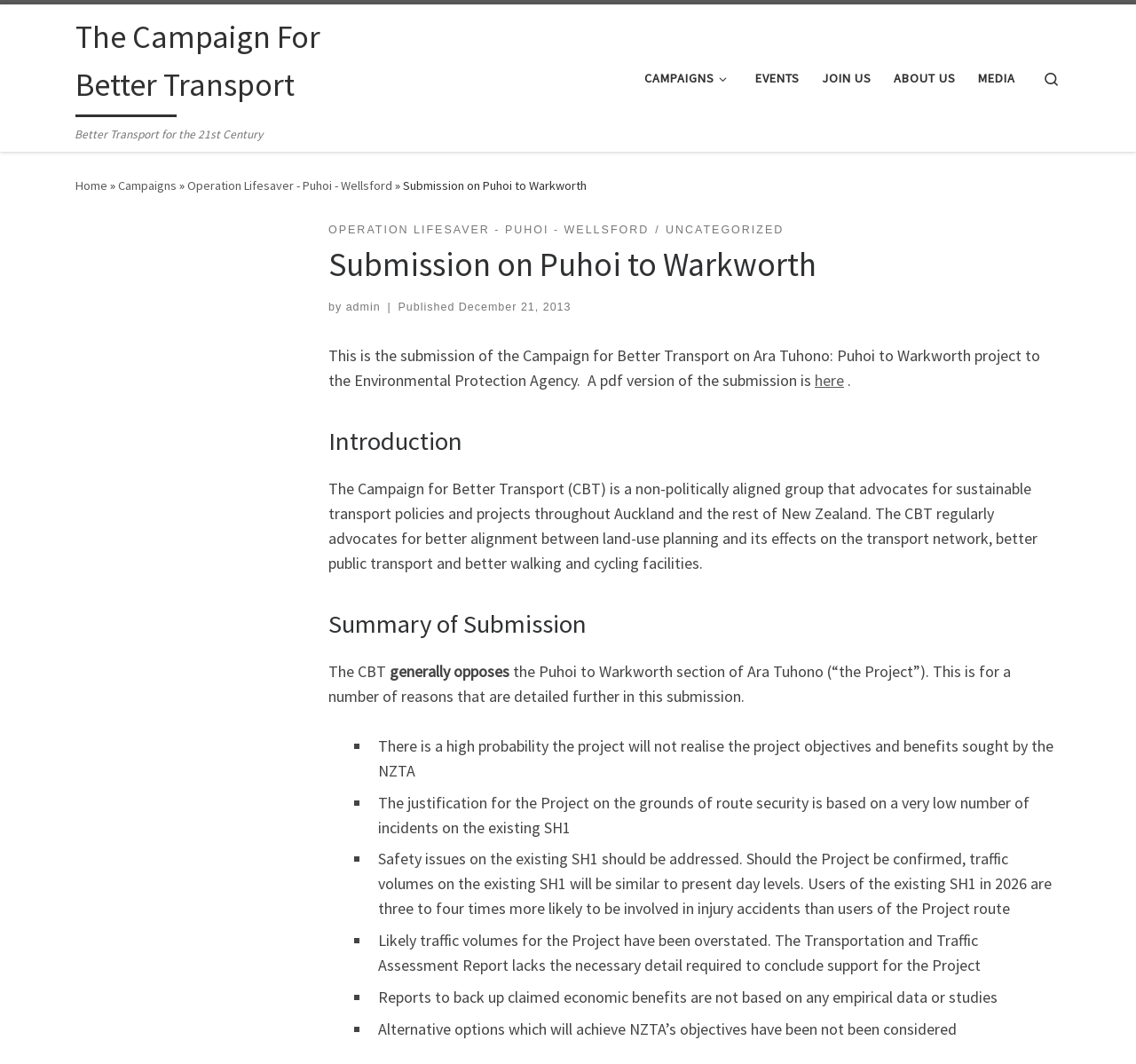What is the title of the submission?
Deliver a detailed and extensive answer to the question.

I found the answer by looking at the main content area, where it says 'Submission on Puhoi to Warkworth' as a heading.